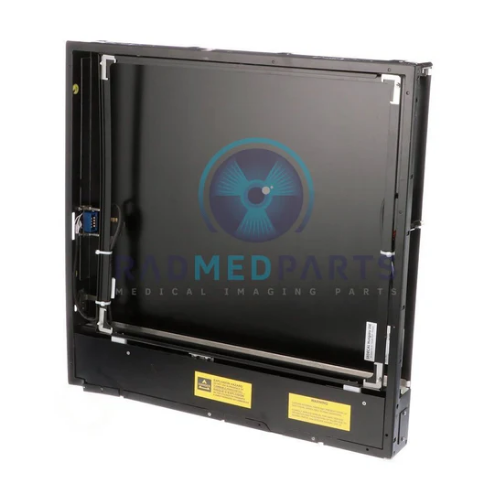Please answer the following question using a single word or phrase: 
What is the significance of the 'RAD MED PARTS' branding on the device?

Availability through distributor